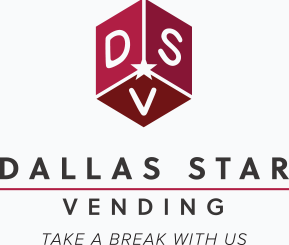What is the purpose of the tagline 'TAKE A BREAK WITH US'?
Based on the image, give a one-word or short phrase answer.

To invite customers